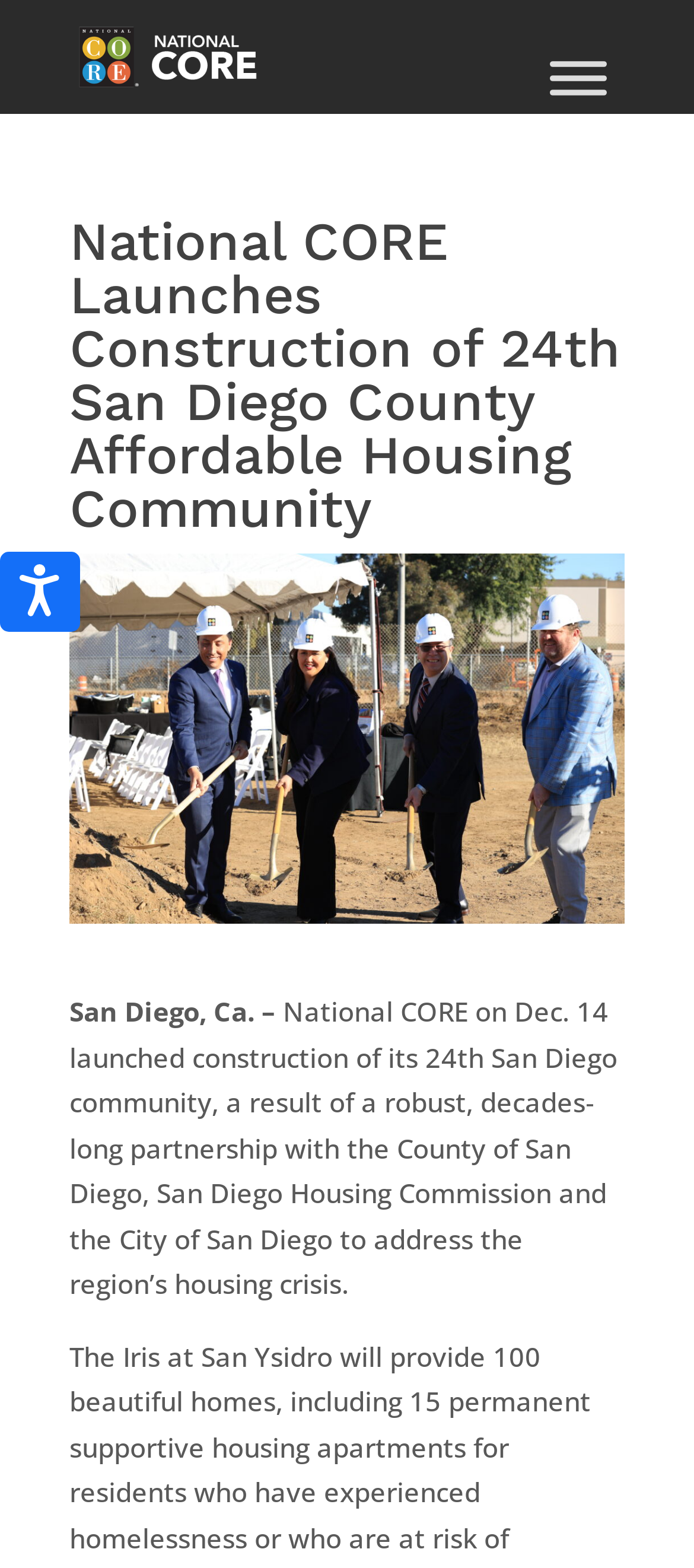Using the description: "Skip to Content↵ENTER", determine the UI element's bounding box coordinates. Ensure the coordinates are in the format of four float numbers between 0 and 1, i.e., [left, top, right, bottom].

[0.051, 0.057, 0.564, 0.109]